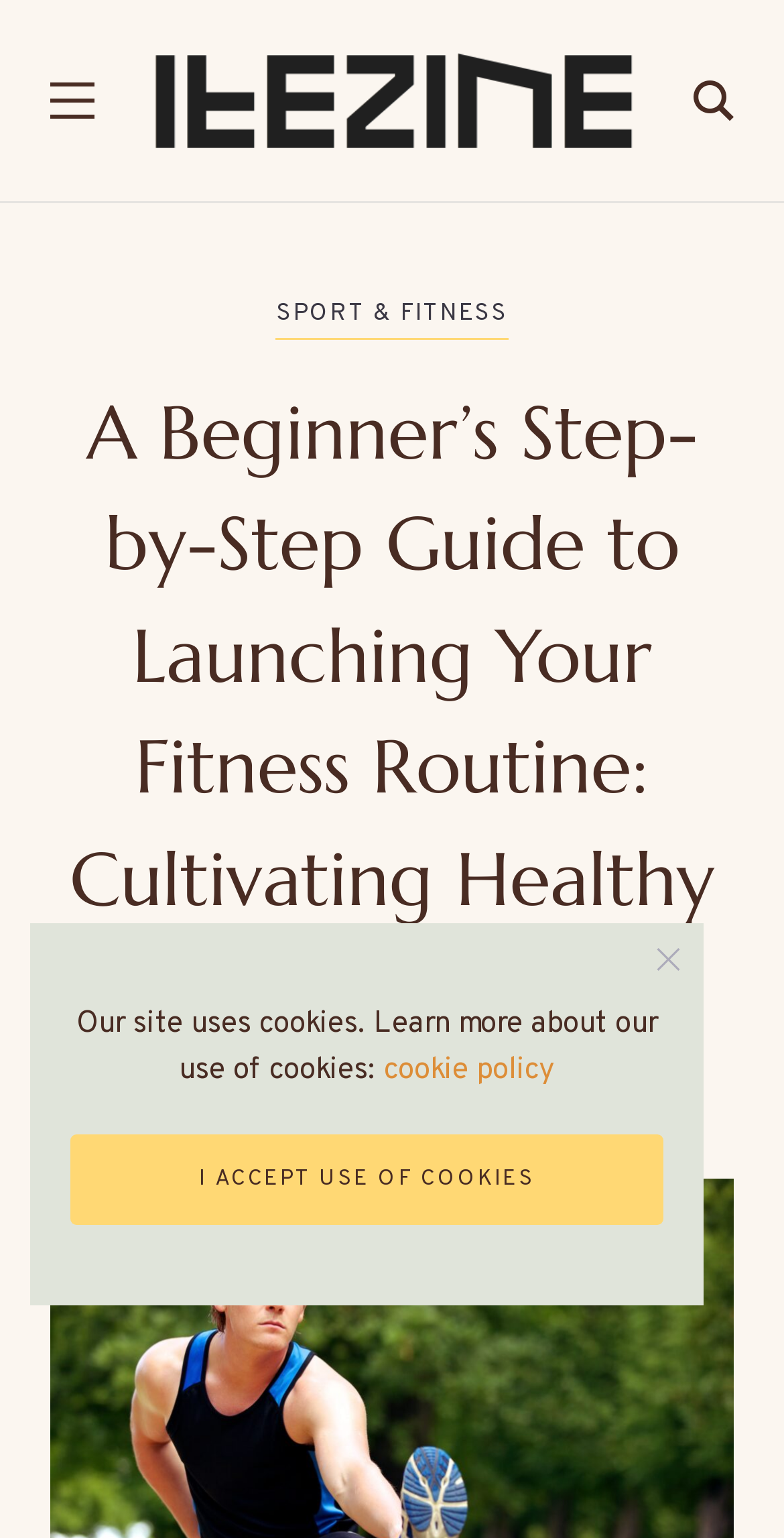How many images are on the webpage?
From the image, provide a succinct answer in one word or a short phrase.

2